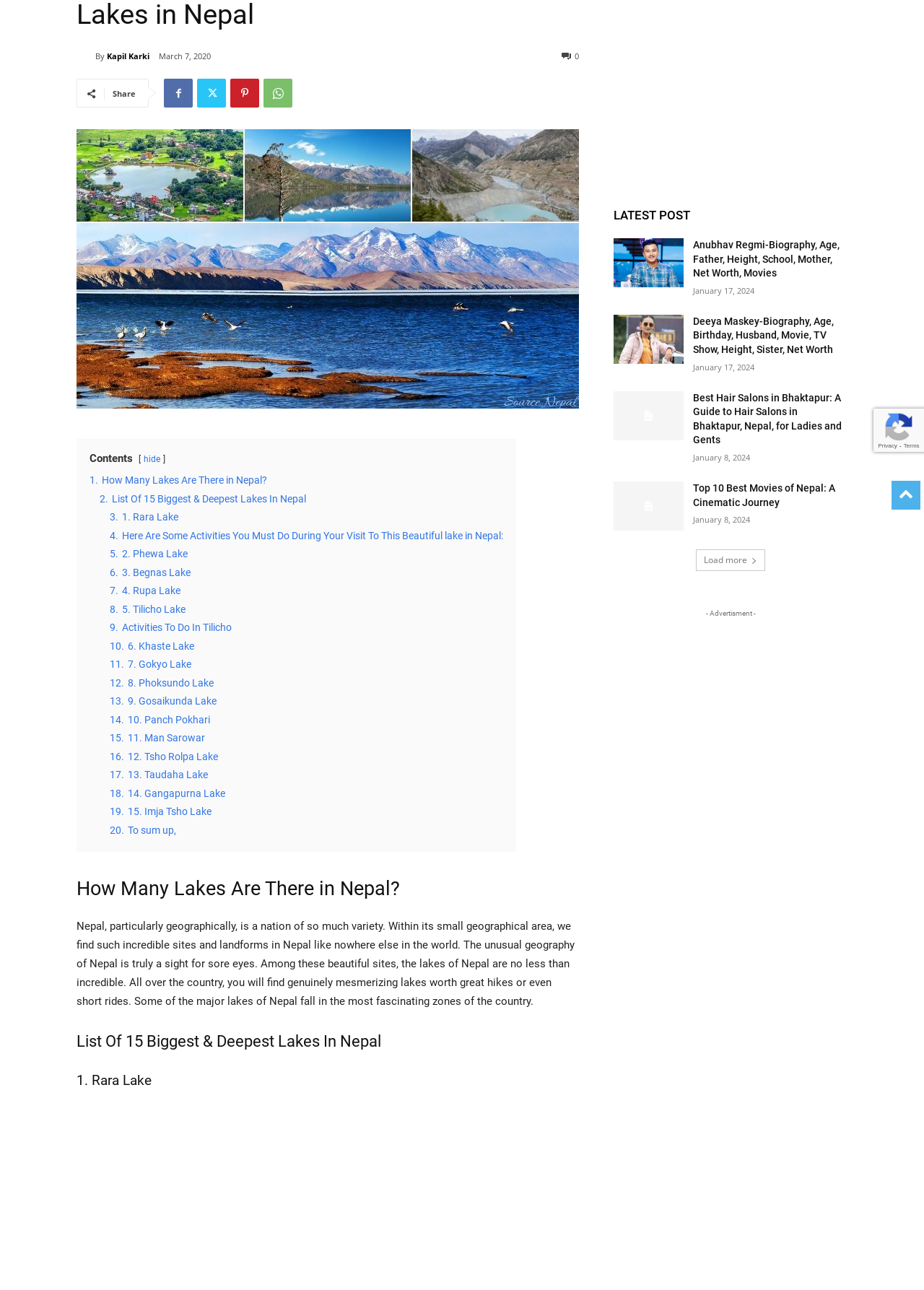Find the bounding box of the web element that fits this description: "Vintage Christmas Series".

None